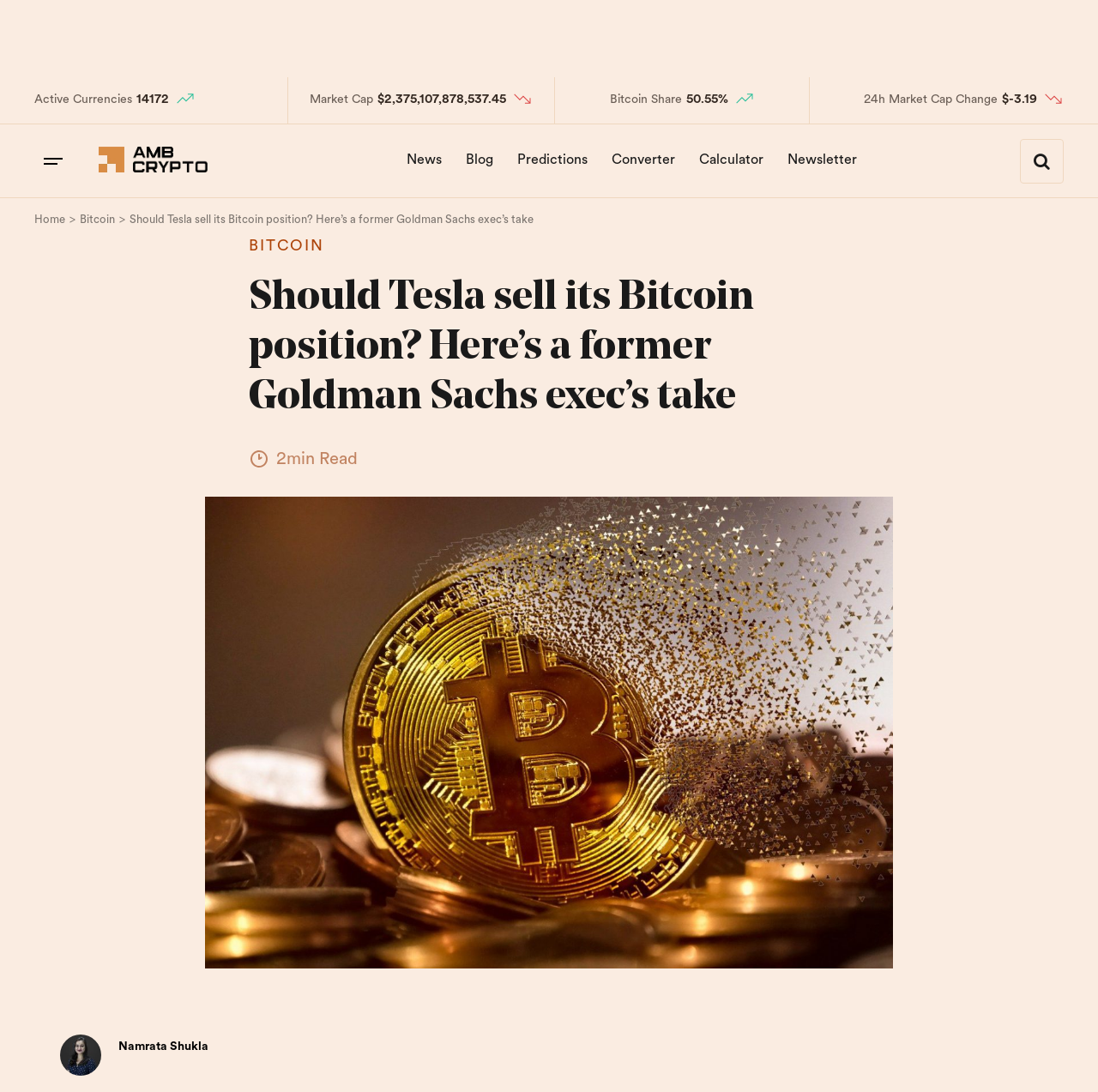Provide the bounding box coordinates of the HTML element this sentence describes: "News".

[0.361, 0.126, 0.412, 0.167]